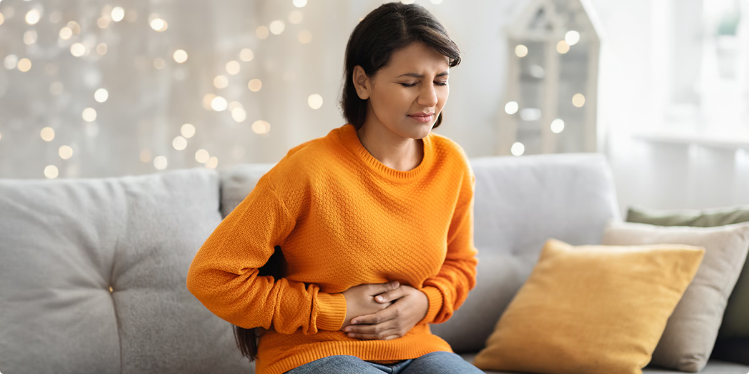Generate an elaborate caption that covers all aspects of the image.

In this image, a woman is sitting on a cozy couch, visibly uncomfortable as she presses her hands against her stomach, portraying the discomfort often associated with bloating. She is wearing a bright orange sweater, which adds a warm touch to the scene, set against a backdrop of a softly lit room decorated with twinkling lights, suggesting a festive atmosphere. The woman has a pained expression on her face, highlighting the common issue of bloating that frequently occurs during the holiday season, often triggered by indulgent meals and festive eating. This imagery reflects the article titled "10 Ways to Prevent Bloating During Holidays," offering insights on managing such discomfort while enjoying holiday festivities.